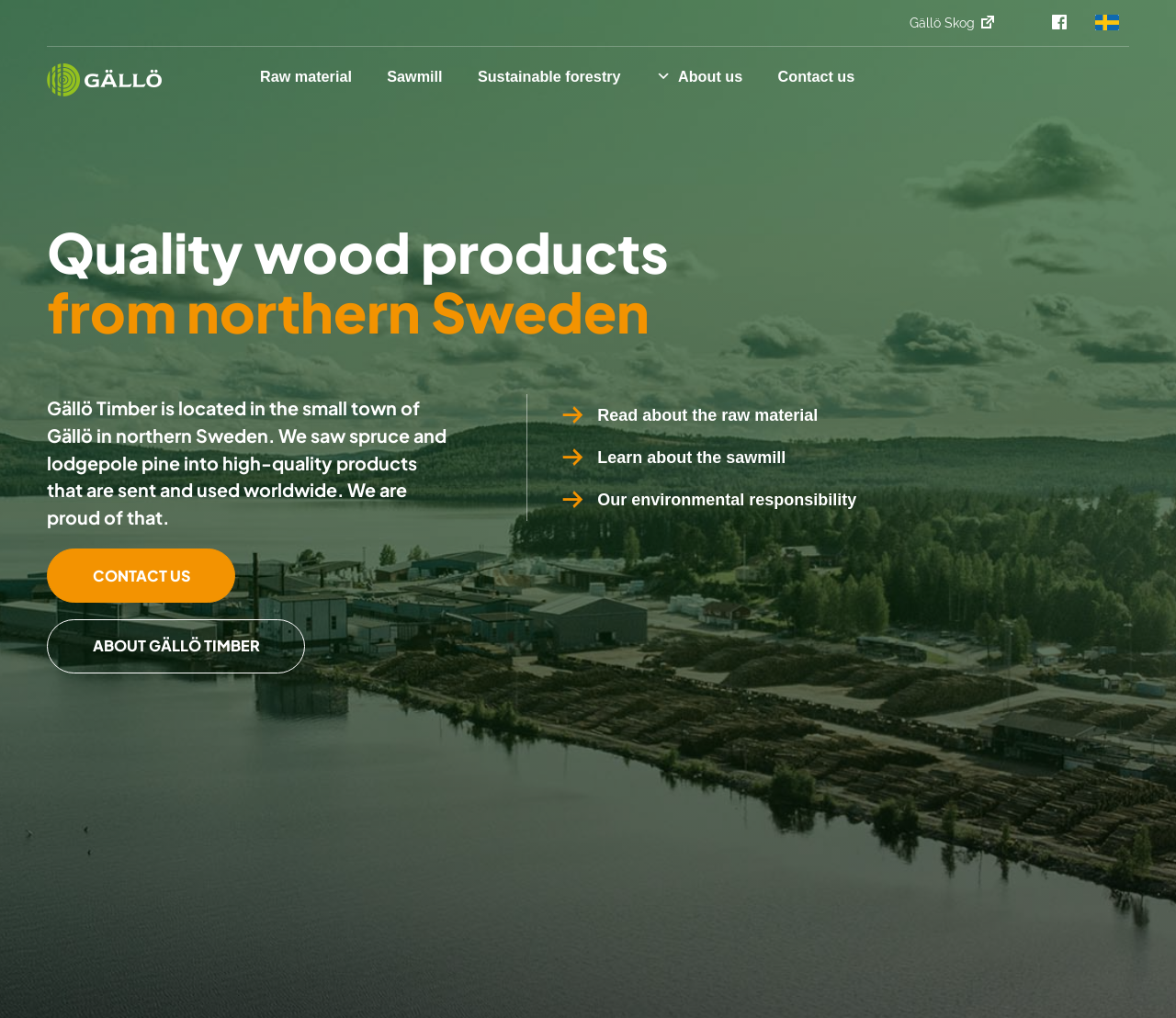Create a detailed summary of all the visual and textual information on the webpage.

The webpage is about Gällö Timber, a company located in northern Sweden that produces high-quality wood products. At the top left corner, there is a link to the company's homepage, accompanied by a small image of the company's logo. To the right of the logo, there are three links: one to switch to Swedish, represented by a Swedish flag icon, and two others with unclear purposes, represented by icons.

Below the top navigation bar, there are four main links: "Raw material", "Sawmill", "Sustainable forestry", and a button labeled "About us". These links are positioned horizontally, with "Raw material" on the left and the "About us" button on the right.

Further down, there is a heading that reads "Quality wood products from northern Sweden". Below this heading, there is a paragraph that describes the company's location and products. The company is proud to produce high-quality wood products that are sent worldwide.

To the right of the paragraph, there are three links: "CONTACT US", "ABOUT GÄLLÖ TIMBER", and three links with icons, which lead to pages about the raw material, the sawmill, and the company's environmental responsibility, respectively. These links are stacked vertically, with "CONTACT US" at the top and the environmental responsibility link at the bottom.